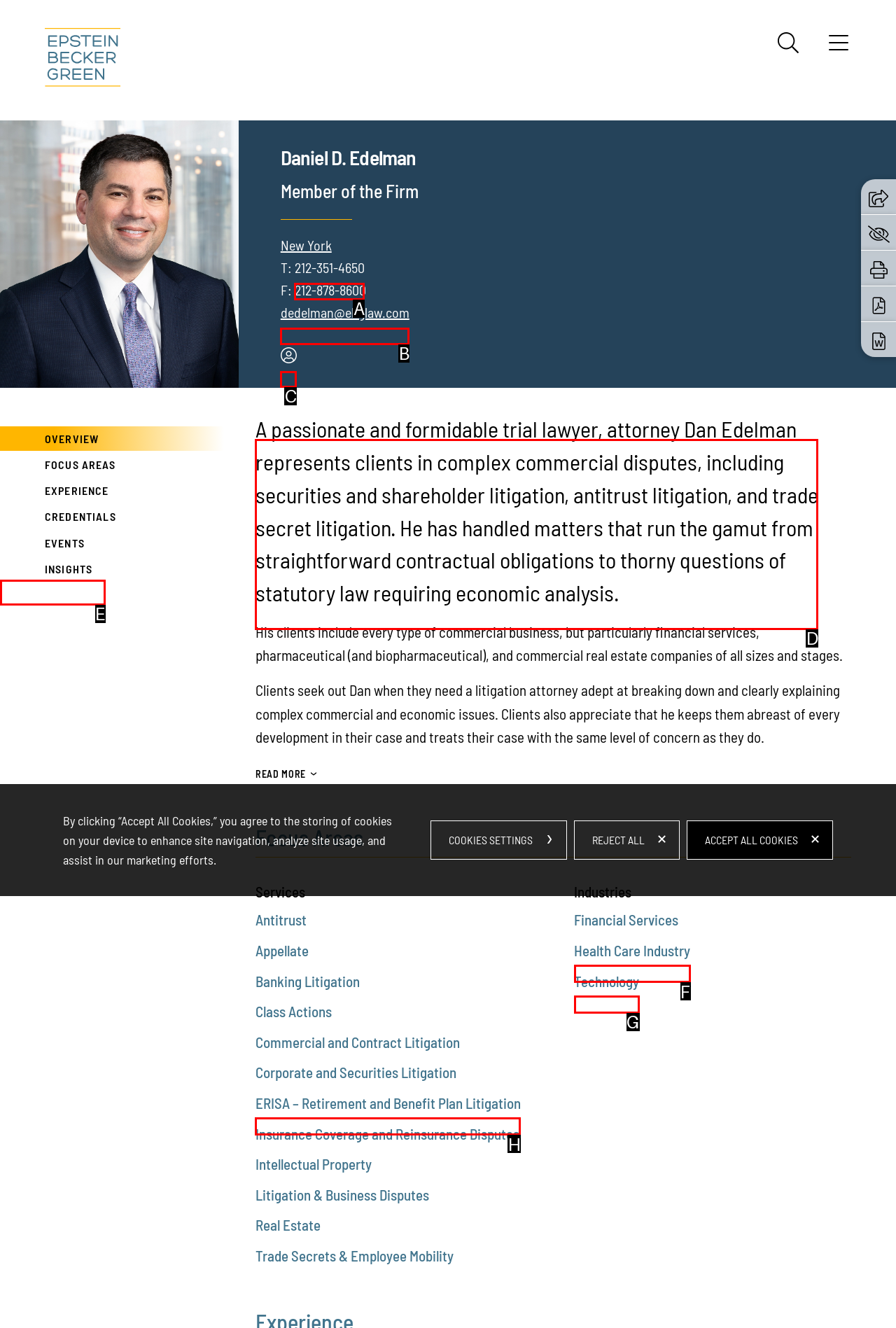Pick the right letter to click to achieve the task: View attorney Dan Edelman's overview
Answer with the letter of the correct option directly.

D